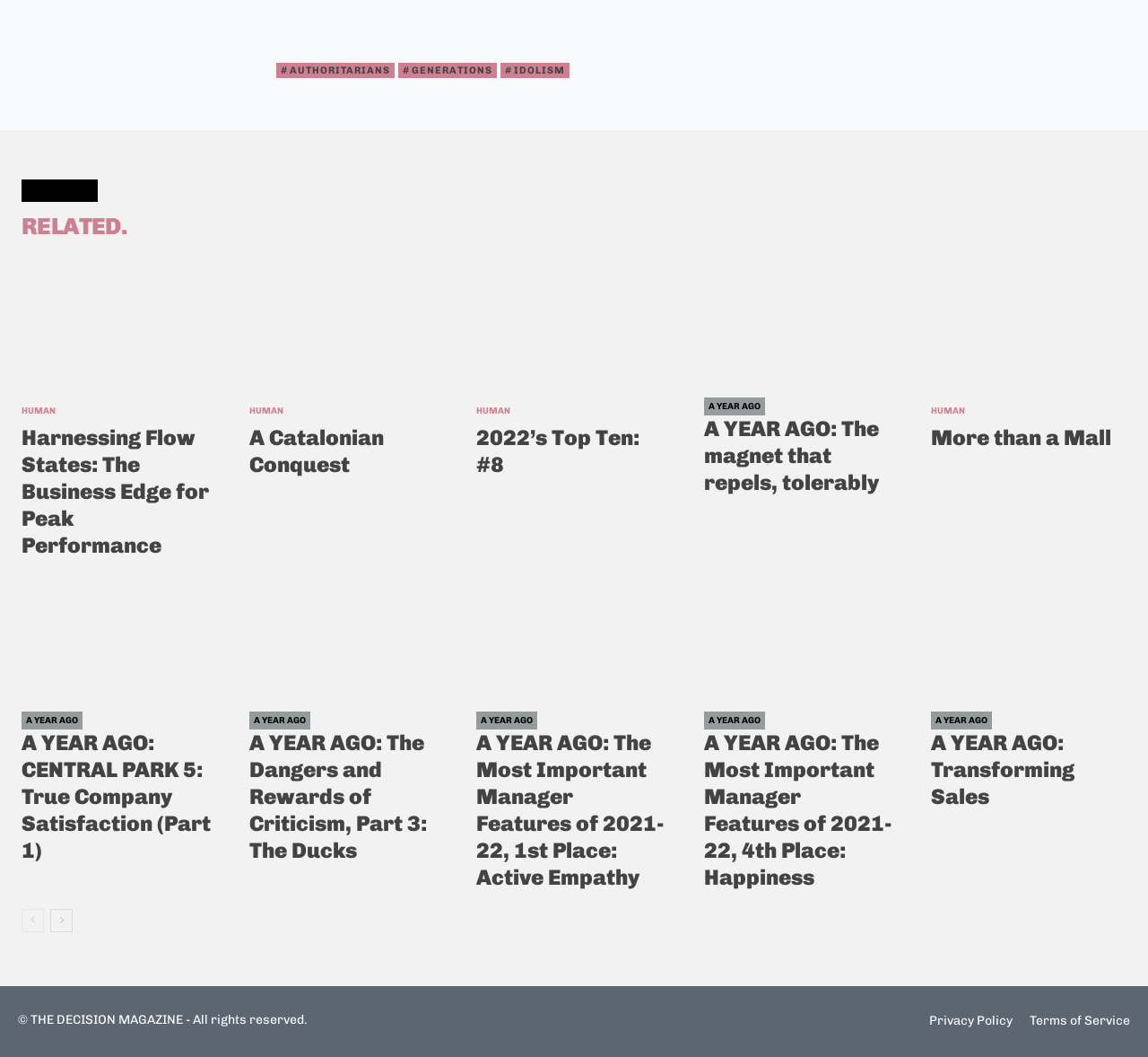Please provide a one-word or short phrase answer to the question:
What is the title of the article next to 'A YEAR AGO'?

The magnet that repels, tolerably